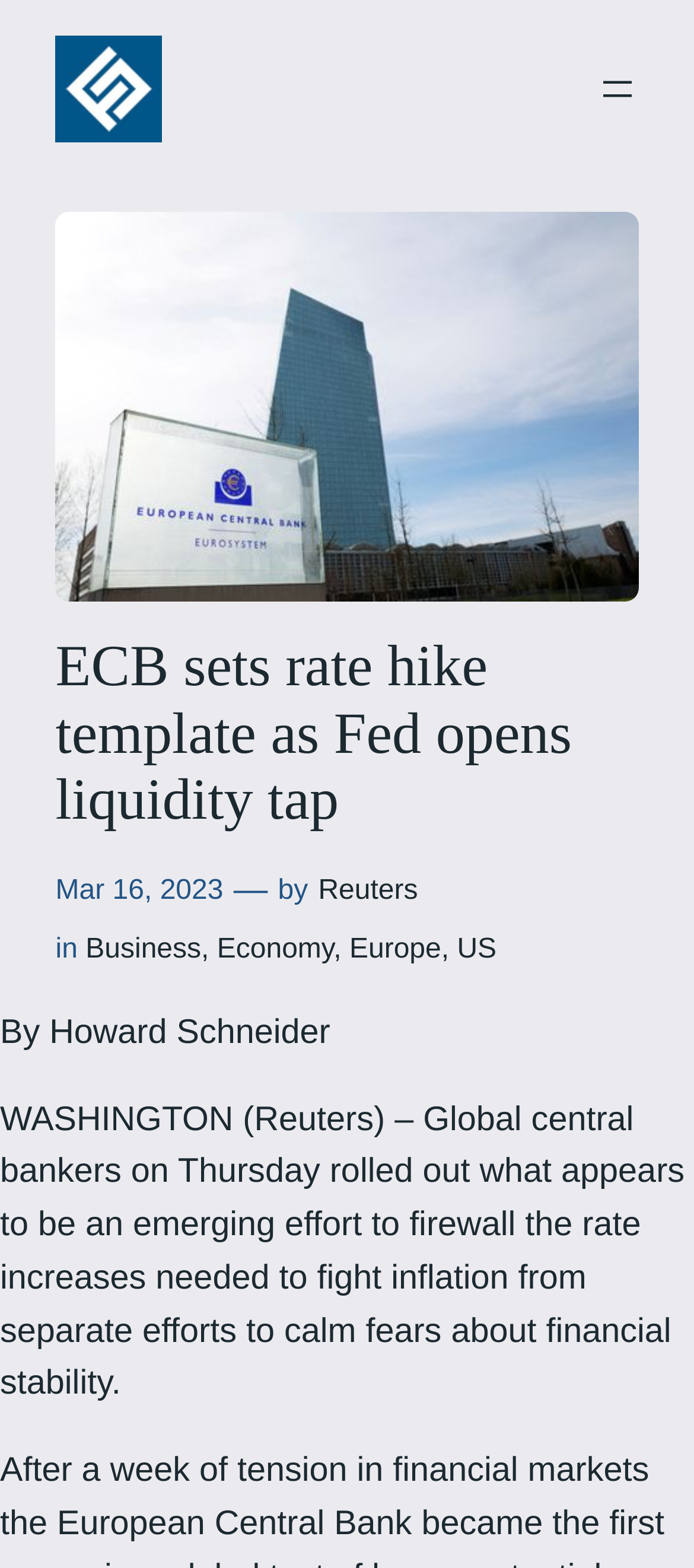Pinpoint the bounding box coordinates of the area that must be clicked to complete this instruction: "Open menu".

[0.858, 0.043, 0.92, 0.07]